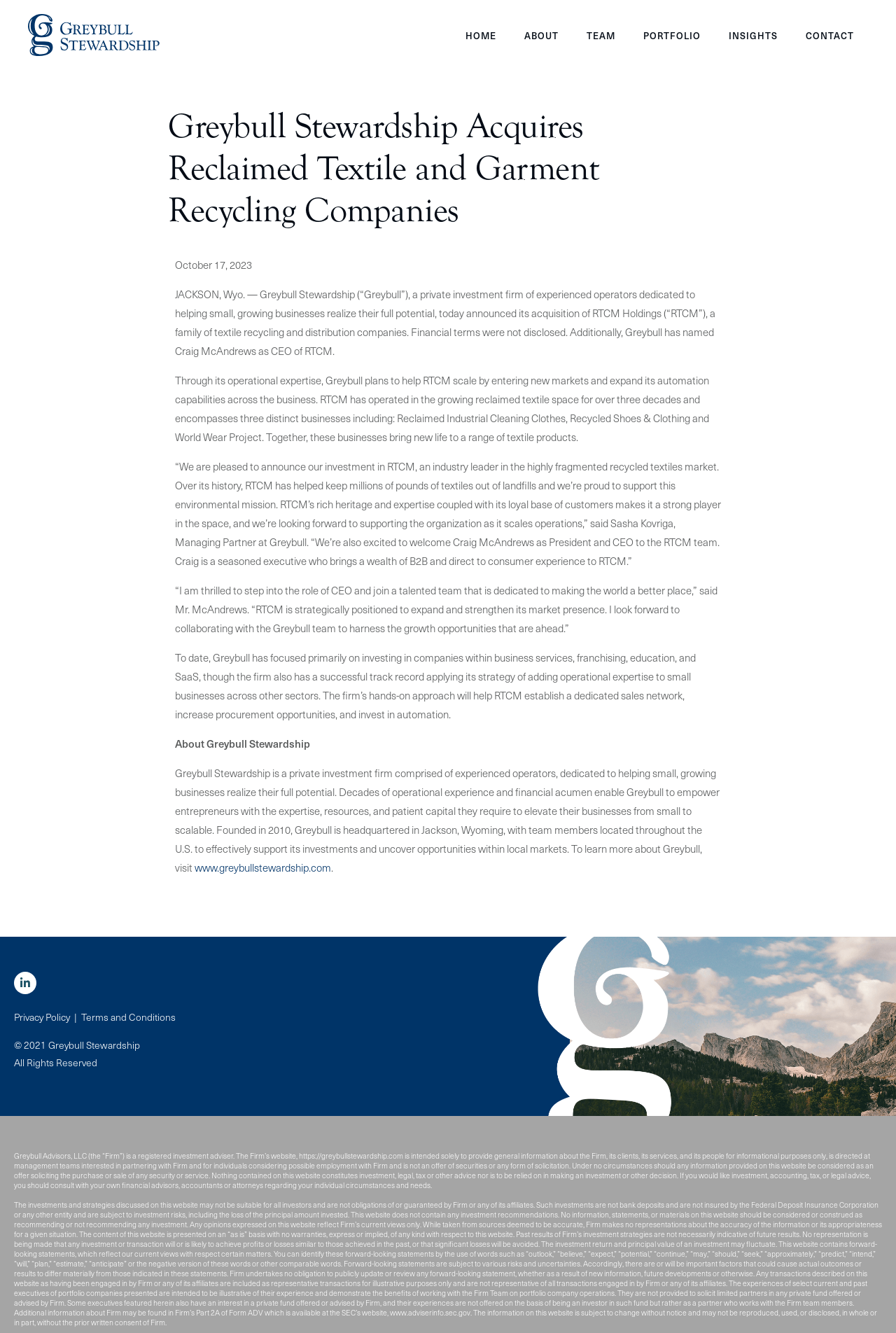Respond concisely with one word or phrase to the following query:
What is the role of Craig McAndrews in RTCM?

CEO